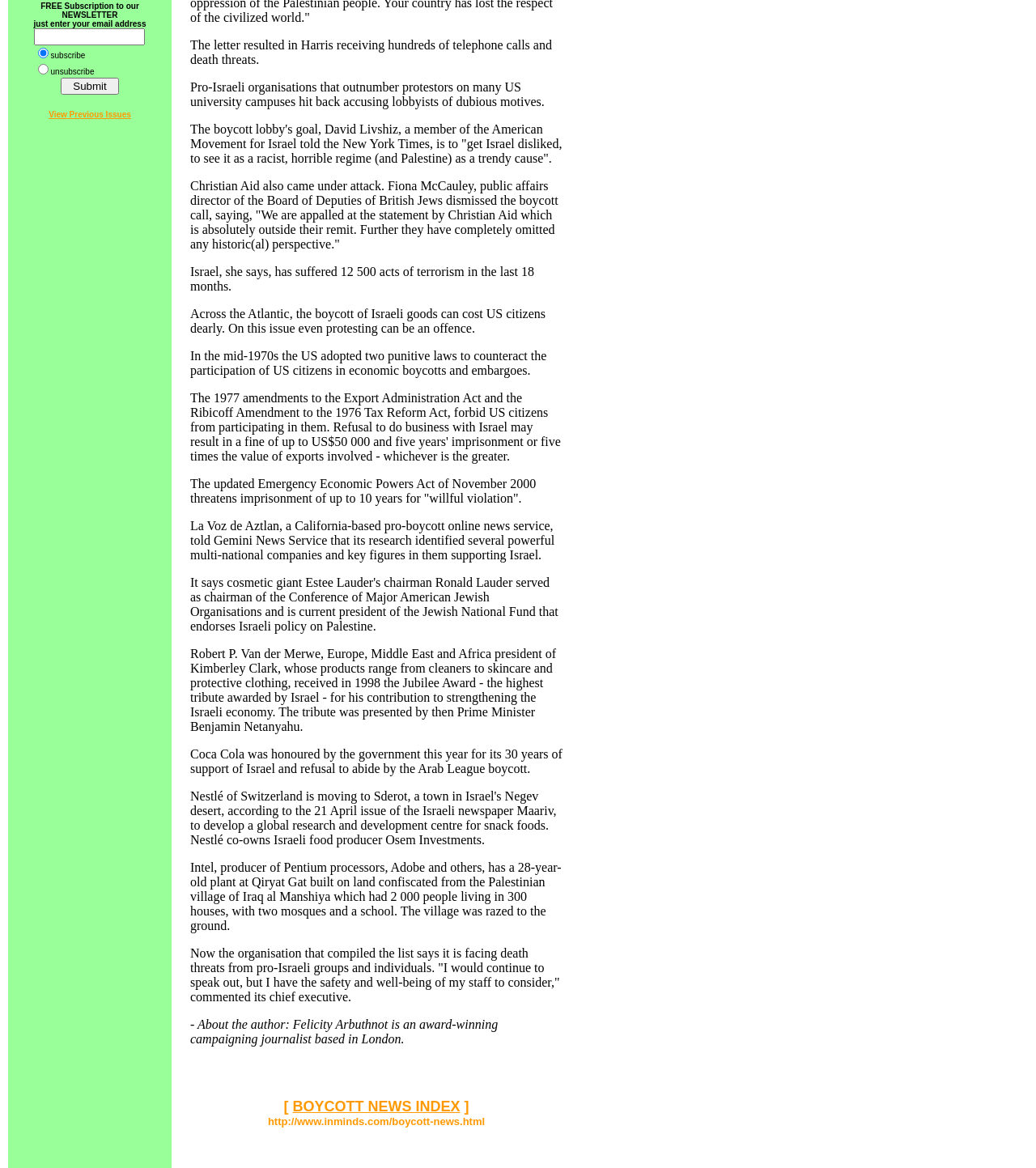What is the link 'View Previous Issues' for?
Use the information from the screenshot to give a comprehensive response to the question.

The link 'View Previous Issues' is likely a navigation link that allows the user to view previous issues of the newsletter or publication, possibly in an archive or repository.